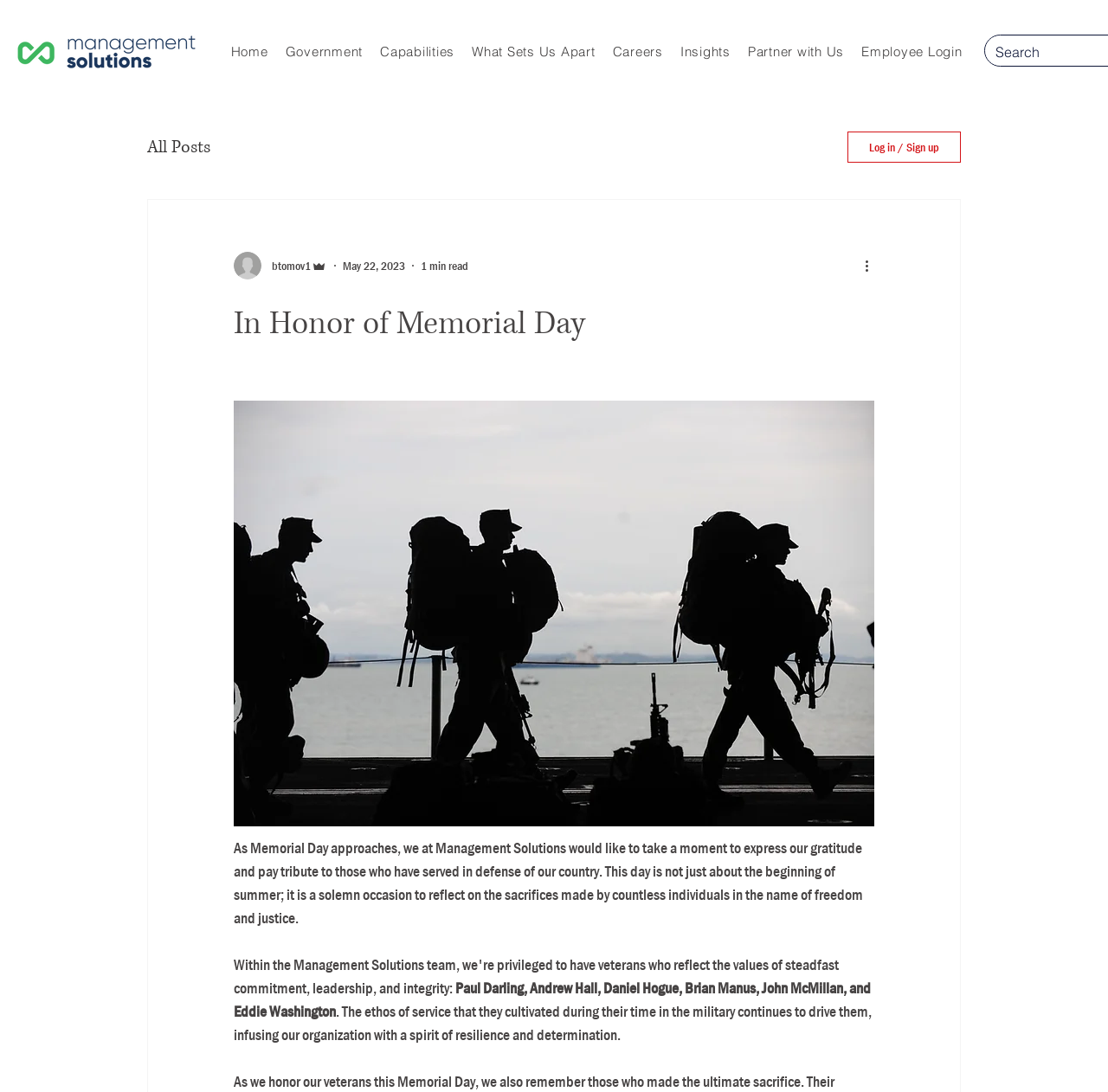What is the primary heading on this webpage?

In Honor of Memorial Day